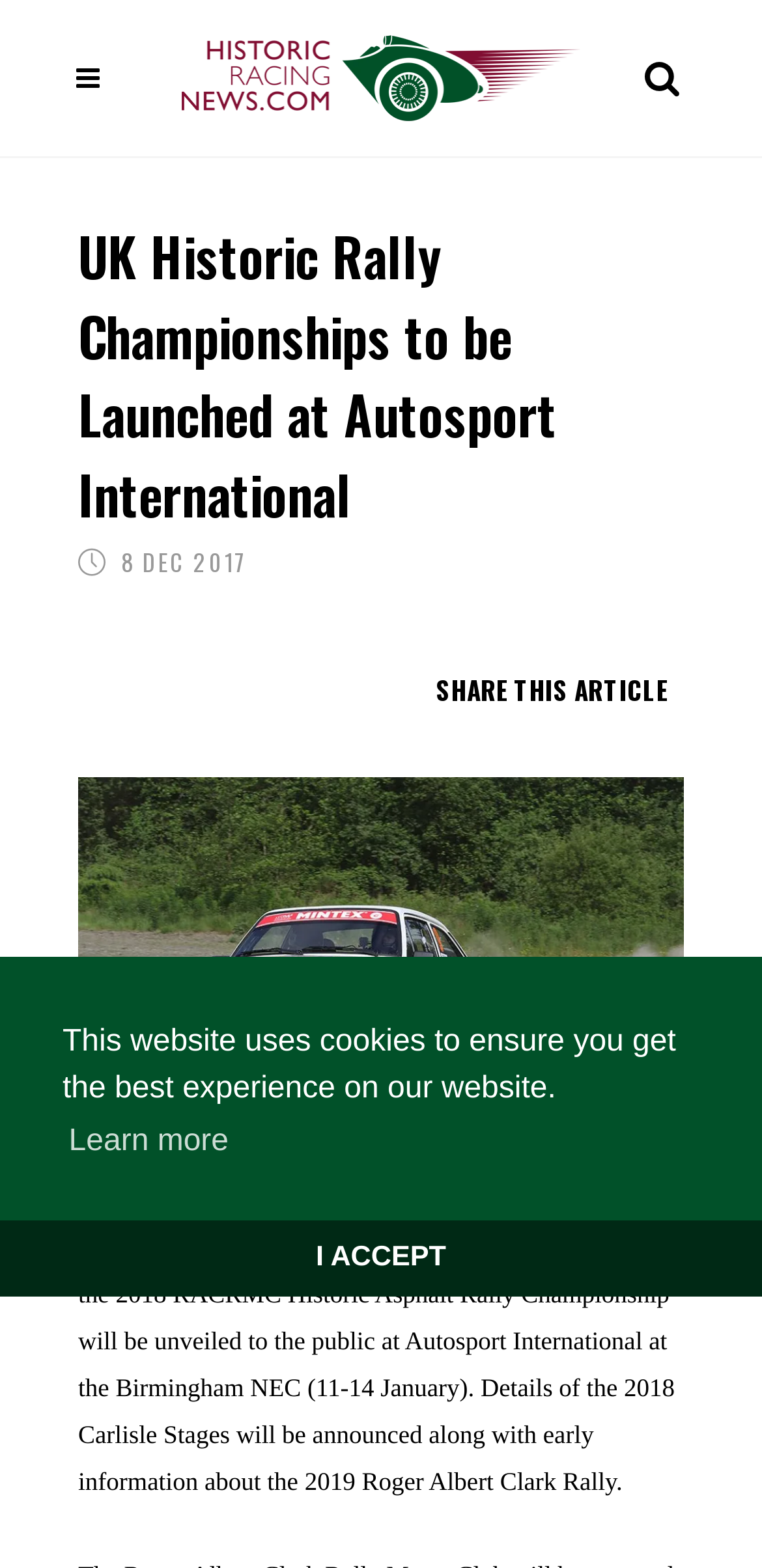Identify the text that serves as the heading for the webpage and generate it.

UK Historic Rally Championships to be Launched at Autosport International